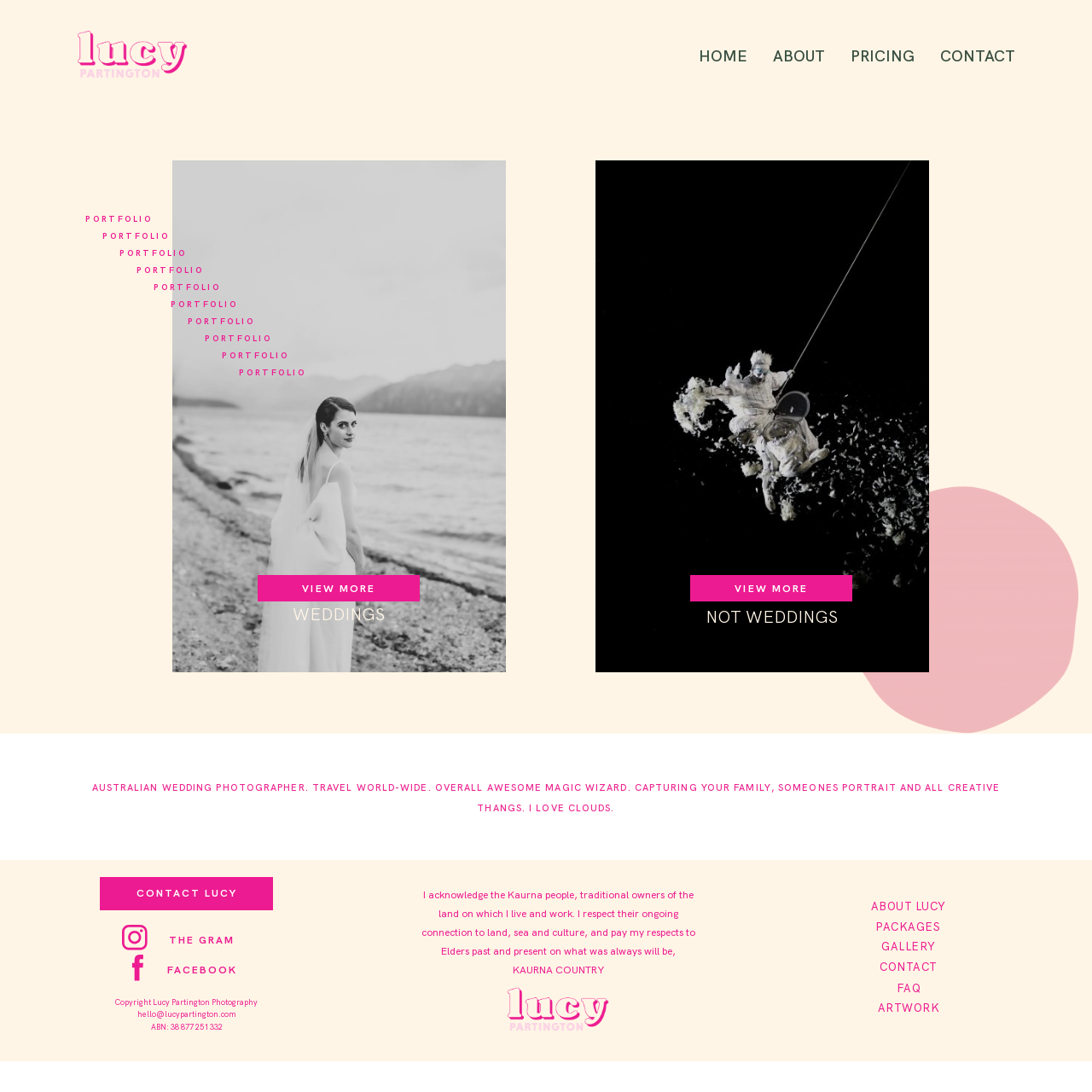Find the bounding box coordinates of the clickable area that will achieve the following instruction: "Contact Lucy".

[0.091, 0.803, 0.25, 0.833]